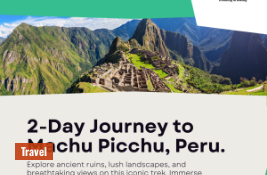Construct a detailed narrative about the image.

The image features a stunning aerial view of Machu Picchu, the iconic ancient Incan city located in the Andes Mountains of Peru. The photo captures the dramatic landscape surrounding the ruins, showcasing lush green mountains that create a breathtaking backdrop. The foreground highlights the well-preserved stone structures of Machu Picchu, inviting viewers to delve into its rich history and architectural brilliance.

Accompanying the image is a bold heading that reads "2-Day Journey to Machu Picchu, Peru," indicating an adventurous travel itinerary designed for those seeking to explore this remarkable destination. Below the heading, a brief description emphasizes the opportunity to "explore ancient ruins, lush landscapes, and breathtaking views on this iconic trek," encouraging travelers to immerse themselves in the beauty and heritage of Machu Picchu. A tag labeled "Travel" further classifies the content, making it easy for enthusiastic adventurers to discover travel-related articles and plans focused on this extraordinary site.